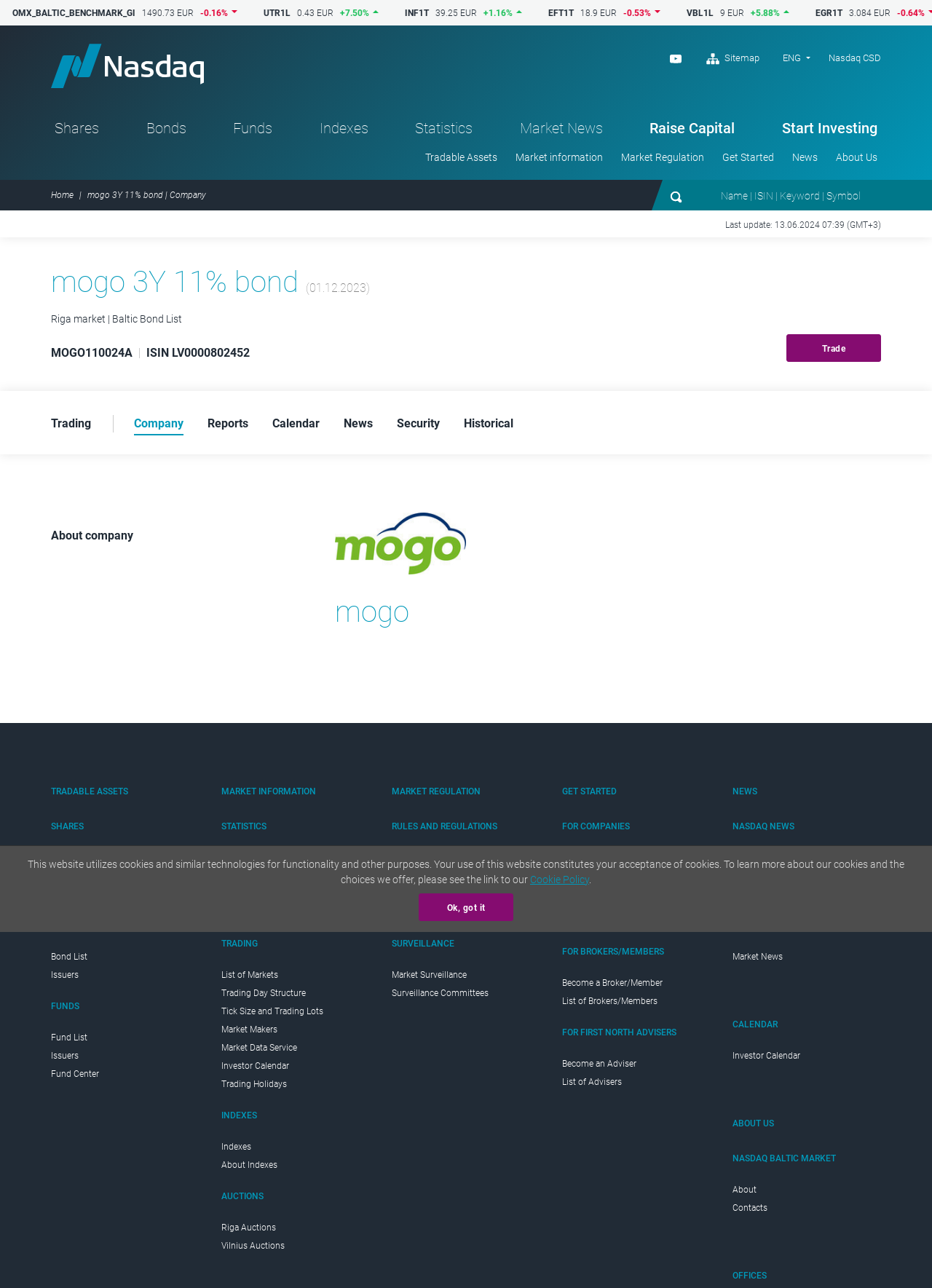What is the change in price of the mogo 3Y 11% bond?
Analyze the image and deliver a detailed answer to the question.

The change in price of the mogo 3Y 11% bond can be found next to the current price, where it is displayed as '-0.16%'. This indicates a decrease in price.